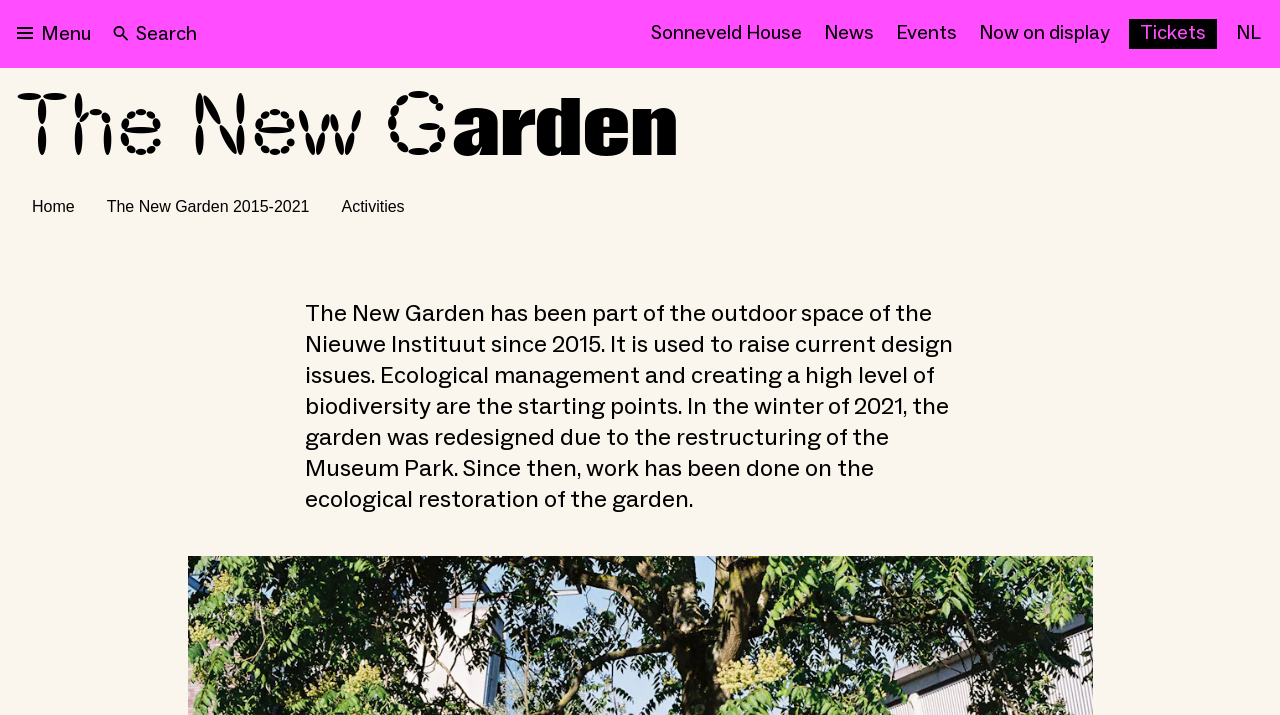Find the bounding box coordinates for the element that must be clicked to complete the instruction: "Search for something". The coordinates should be four float numbers between 0 and 1, indicated as [left, top, right, bottom].

[0.08, 0.024, 0.163, 0.071]